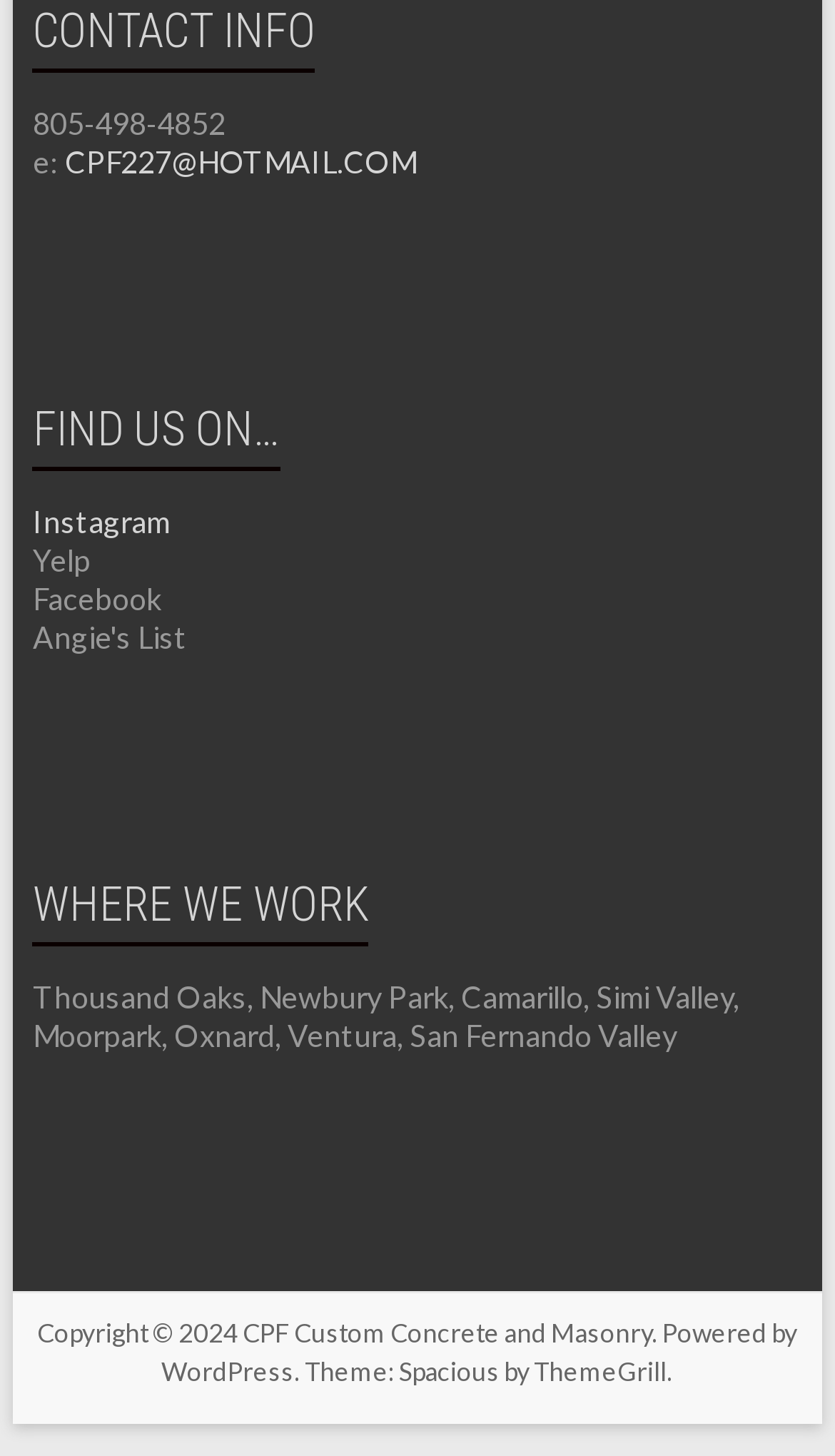What social media platforms are mentioned on the webpage?
Answer the question with a single word or phrase derived from the image.

Instagram, Yelp, Facebook